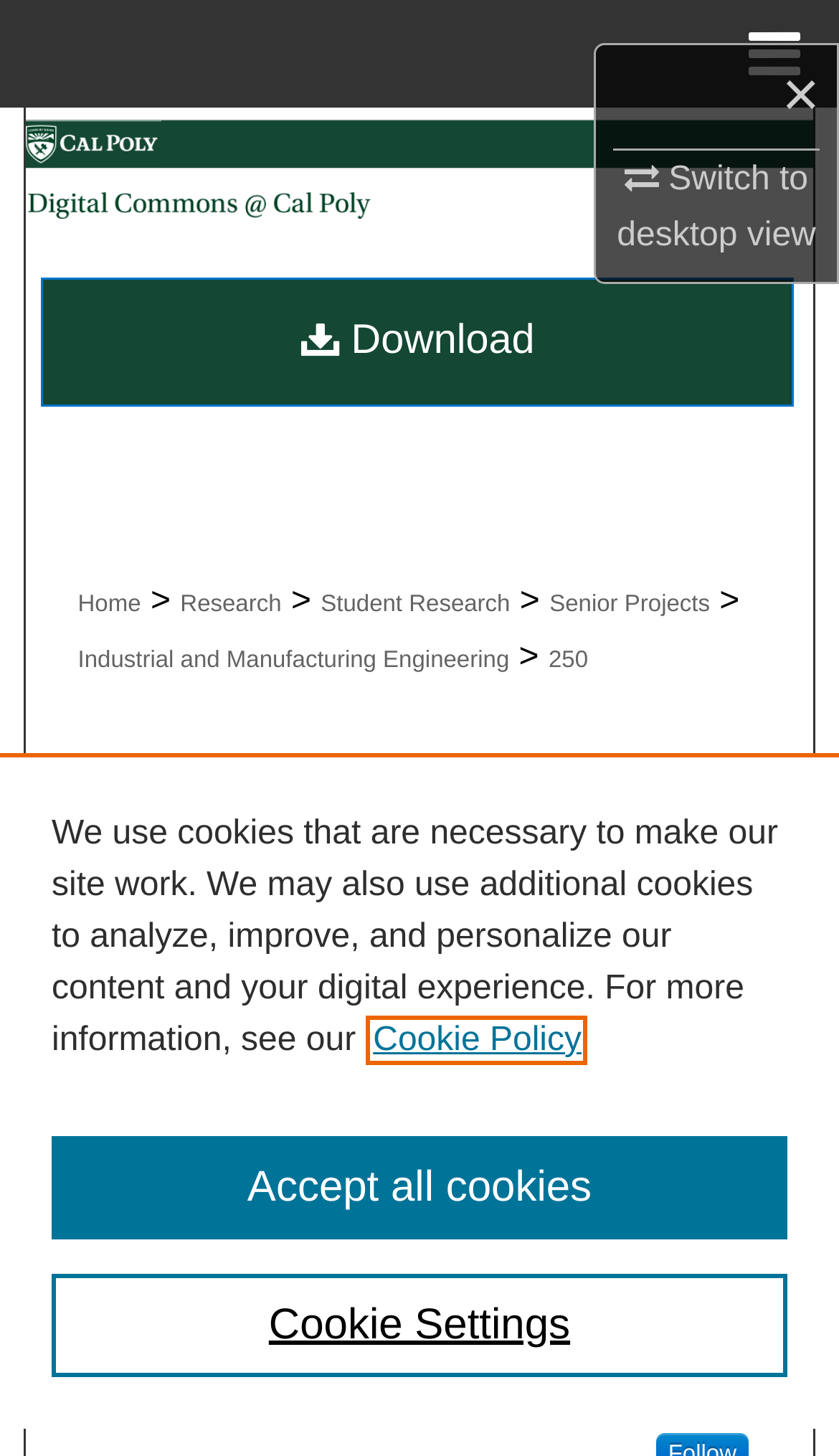Highlight the bounding box coordinates of the region I should click on to meet the following instruction: "Search".

[0.0, 0.074, 1.0, 0.148]